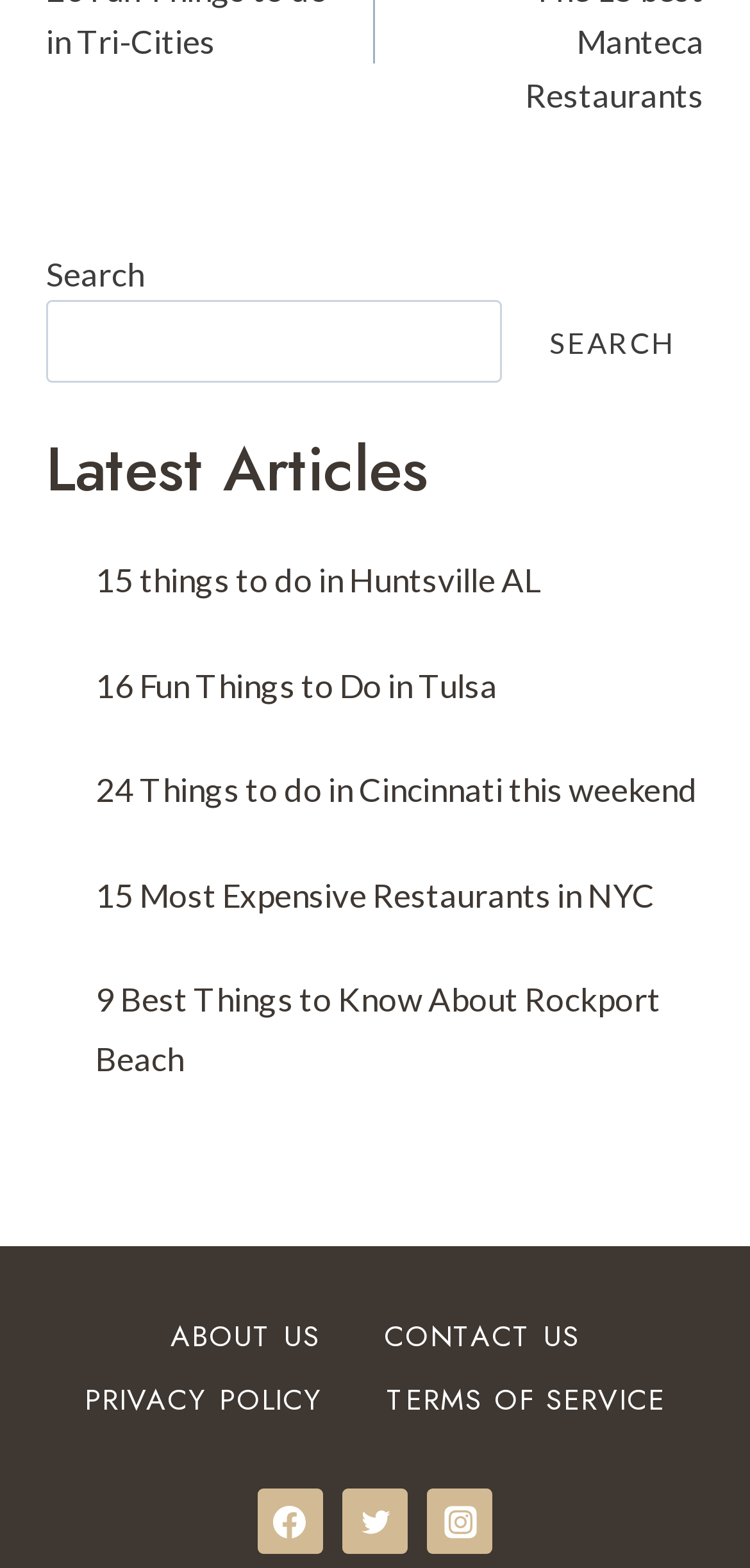Please determine the bounding box coordinates of the section I need to click to accomplish this instruction: "view terms of service".

[0.473, 0.872, 0.929, 0.913]